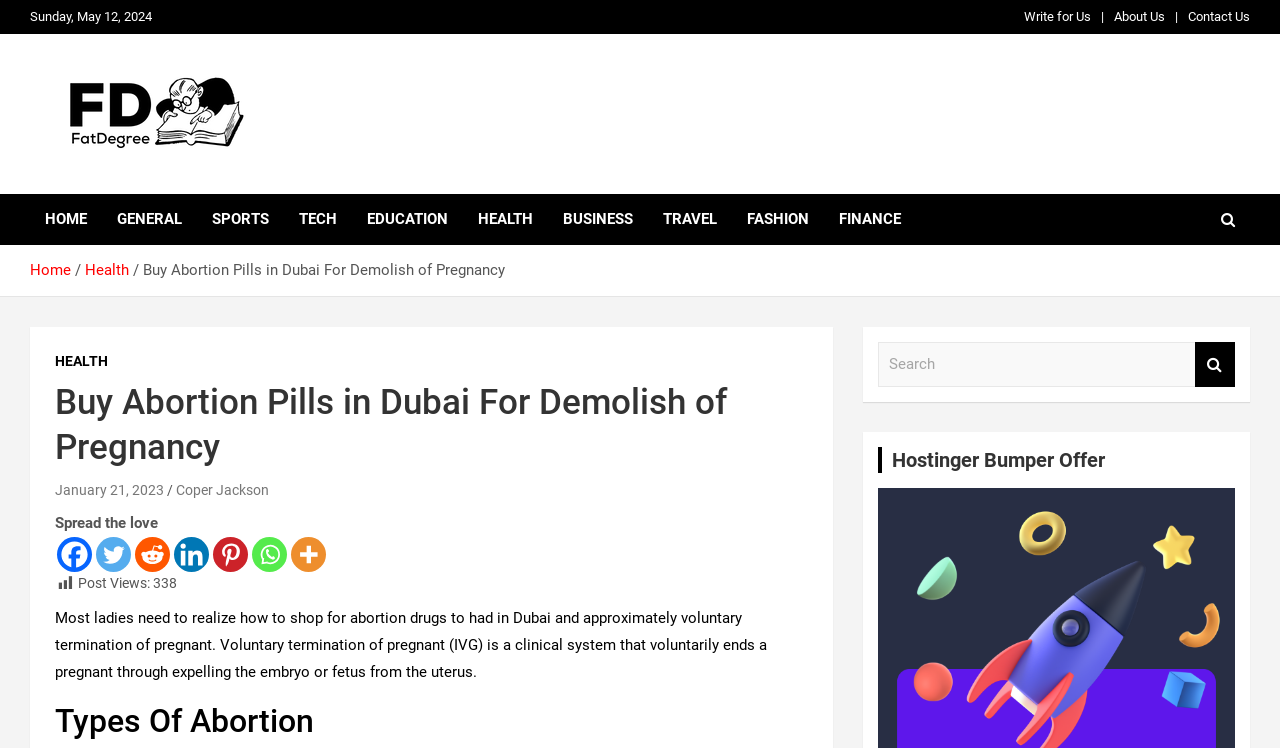Explain in detail what you observe on this webpage.

This webpage appears to be a blog or article page focused on the topic of abortion pills in Dubai and voluntary termination of pregnancy. At the top of the page, there is a date "Sunday, May 12, 2024" and a set of links to other pages, including "Write for Us", "About Us", and "Contact Us". 

Below these links, there is a section with a heading "Fat Degree" accompanied by an image and a link. This section is followed by a navigation menu with links to various categories, including "HOME", "GENERAL", "SPORTS", "TECH", and others.

On the left side of the page, there is a breadcrumbs navigation section showing the current page's location, with links to "Home" and "Health". The main content of the page starts with a heading "Buy Abortion Pills in Dubai For Demolish of Pregnancy" and a brief description of the topic.

Below the main heading, there are links to the author's name and the date of publication. The main article text is divided into sections, with headings such as "Types Of Abortion". The article text provides information on voluntary termination of pregnancy and abortion pills in Dubai.

On the right side of the page, there is a search box with a search button. Above the search box, there is a heading "Hostinger Bumper Offer". At the bottom of the page, there are social media links, including Facebook, Twitter, Reddit, and others, allowing users to share the content.